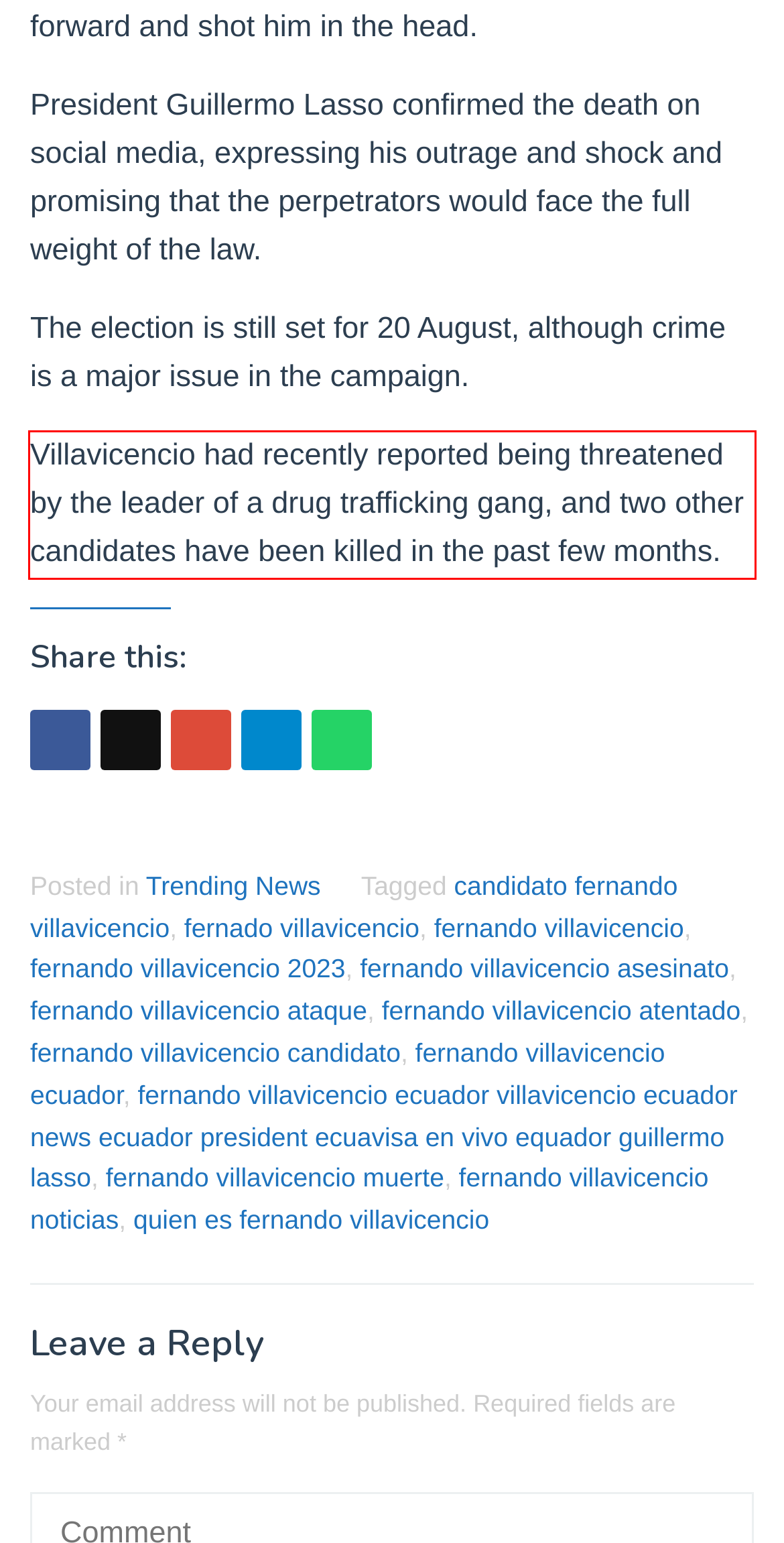Using the provided screenshot of a webpage, recognize and generate the text found within the red rectangle bounding box.

Villavicencio had recently reported being threatened by the leader of a drug trafficking gang, and two other candidates have been killed in the past few months.